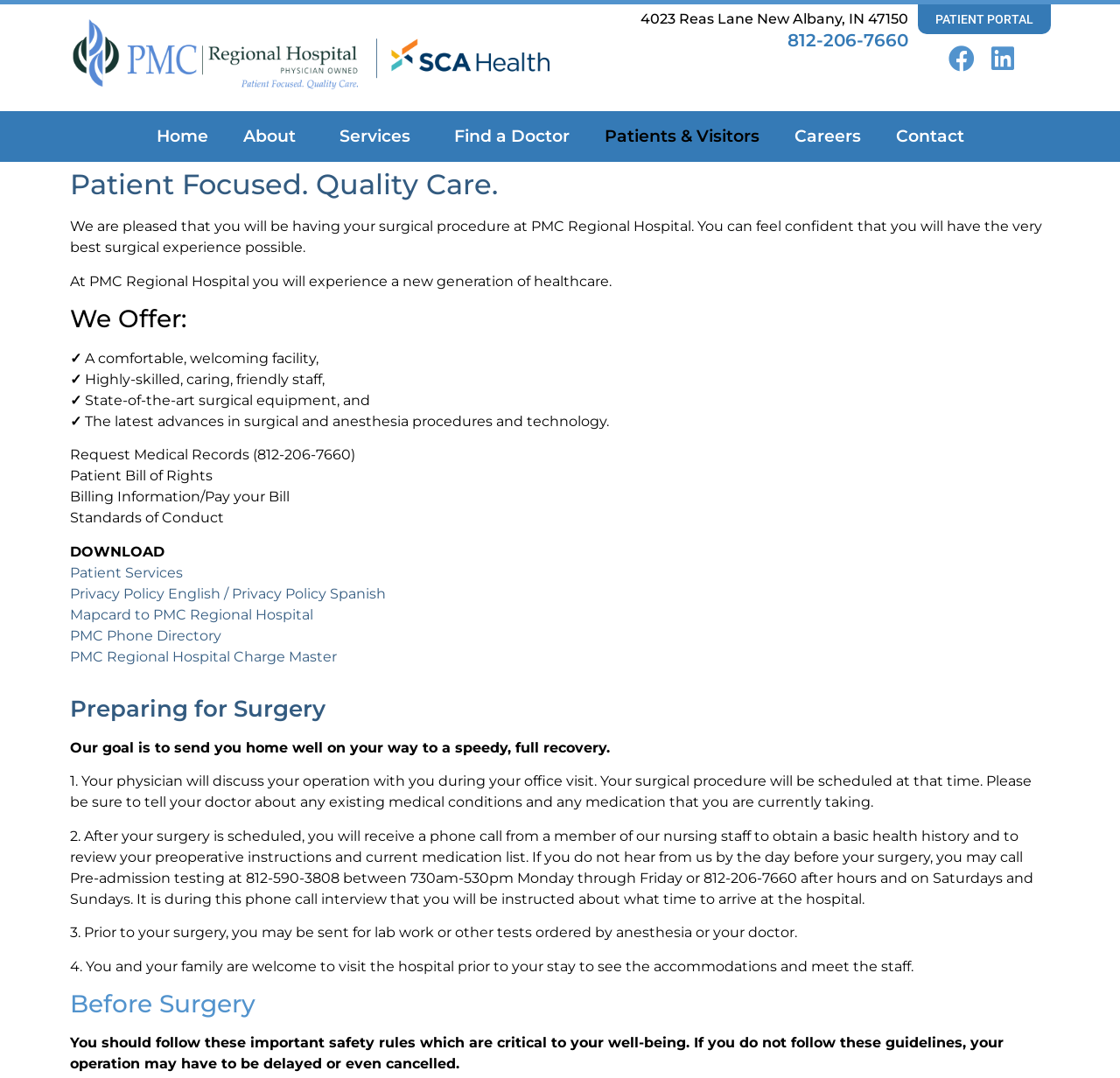Determine the bounding box coordinates of the clickable region to execute the instruction: "Go to PMC Home". The coordinates should be four float numbers between 0 and 1, denoted as [left, top, right, bottom].

[0.055, 0.012, 0.5, 0.095]